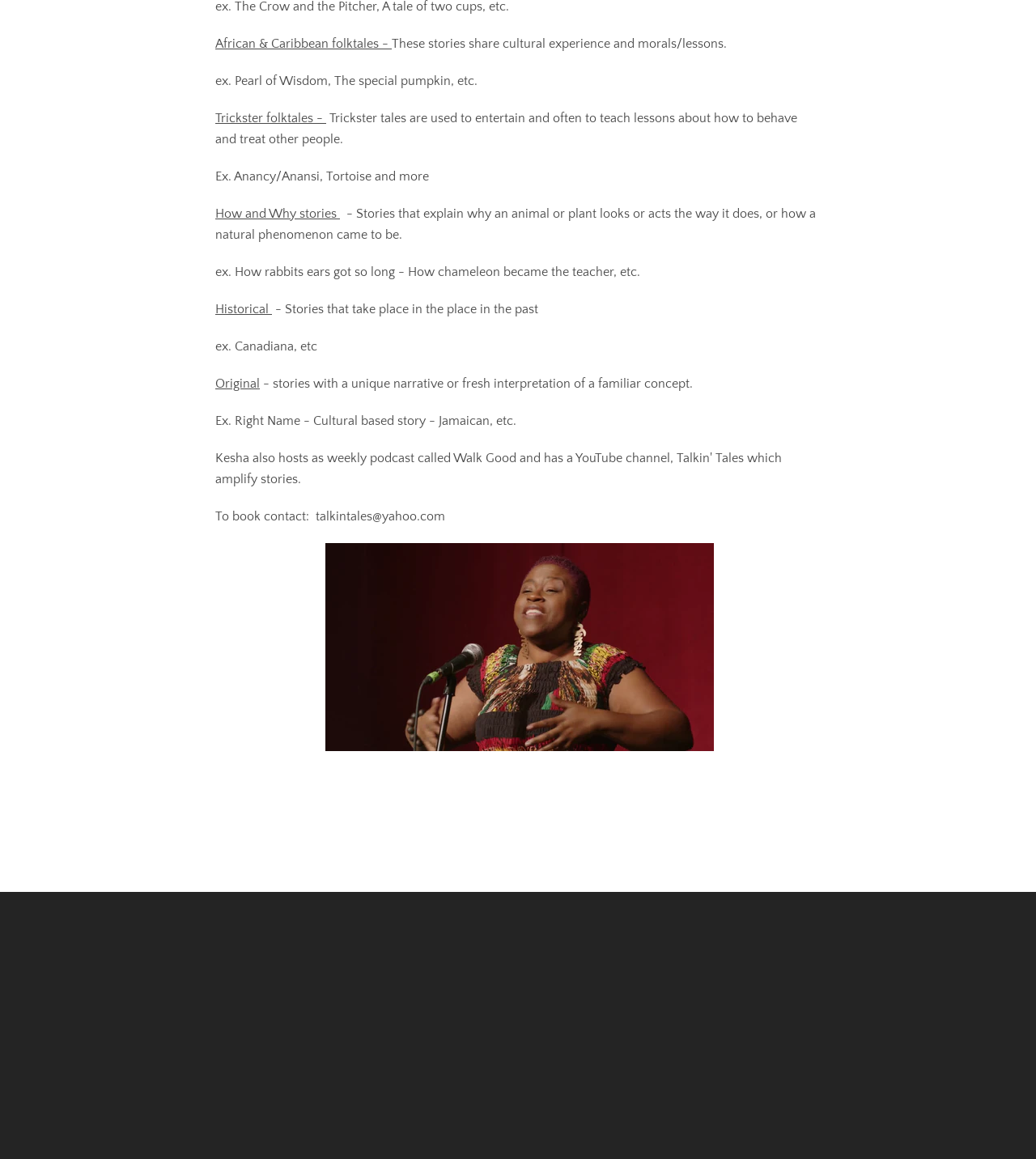Show the bounding box coordinates for the HTML element as described: "Search again".

[0.555, 0.0, 0.594, 0.035]